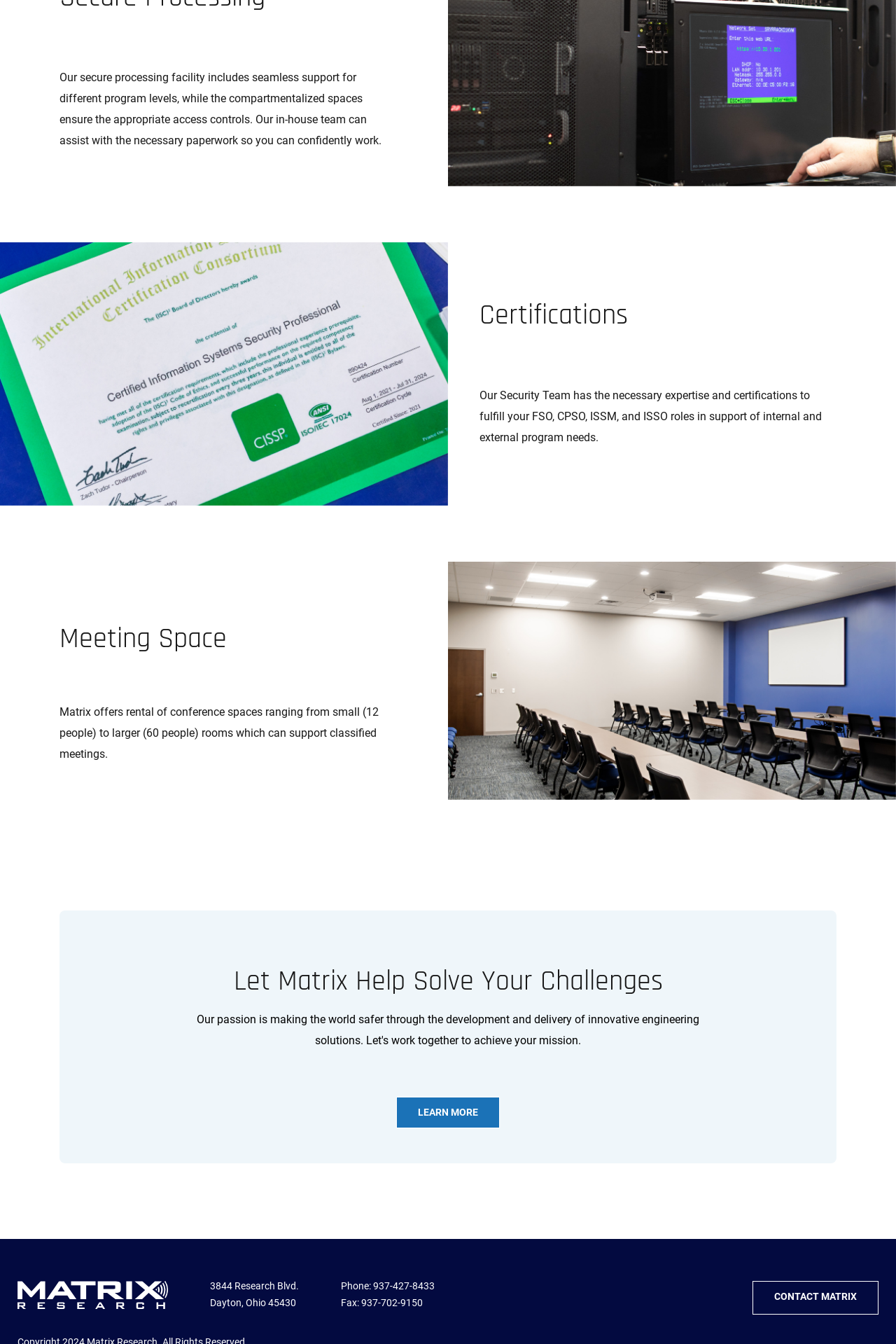Please determine the bounding box coordinates for the element with the description: "CONTACT MATRIX".

[0.84, 0.953, 0.98, 0.978]